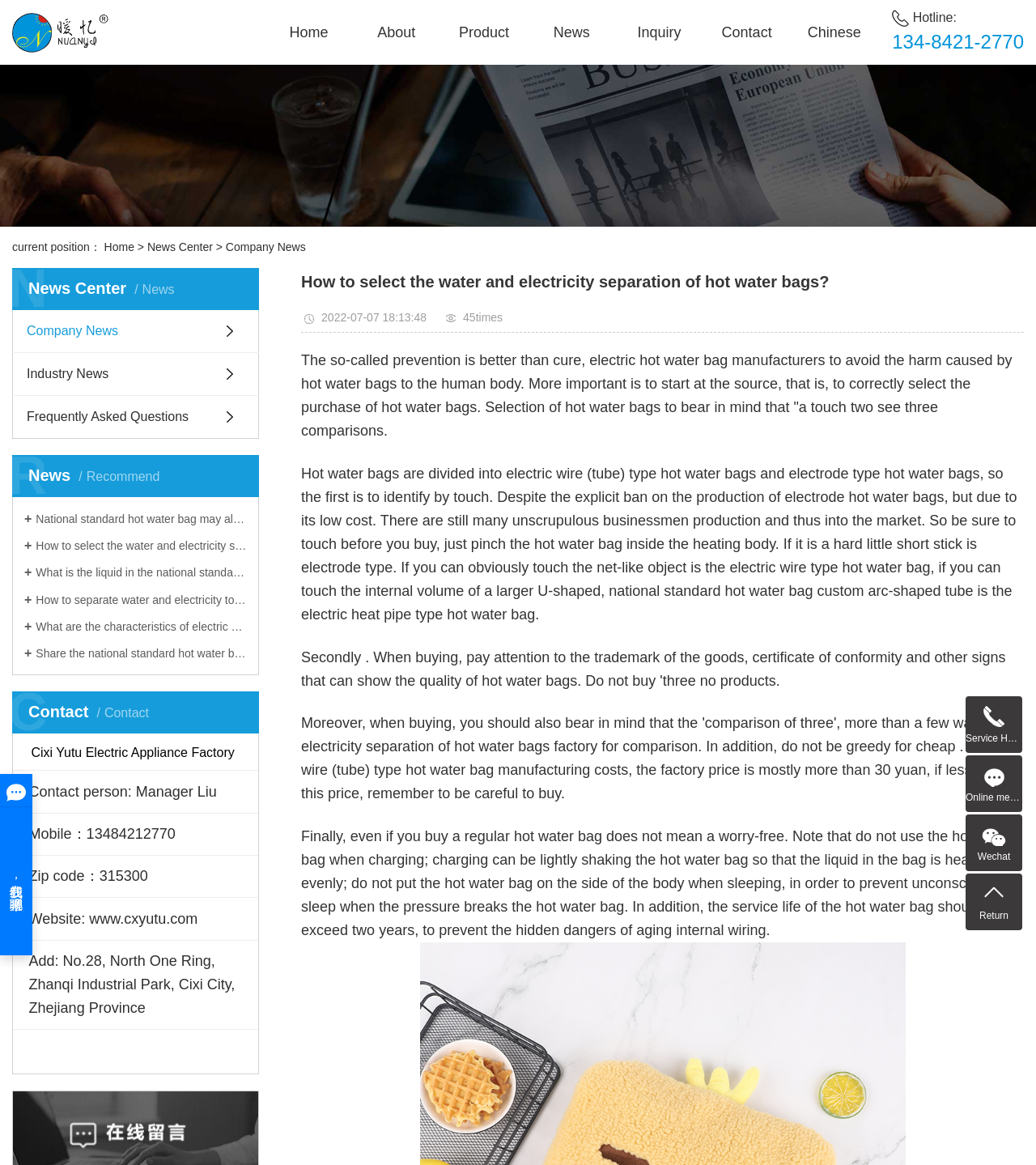How often should the hot water bag be replaced?
Provide a thorough and detailed answer to the question.

I found the replacement frequency by reading the static text element with the text 'In addition, the service life of the hot water bag should not exceed two years, to prevent the hidden dangers of aging internal wiring.' which is located at the middle of the webpage.